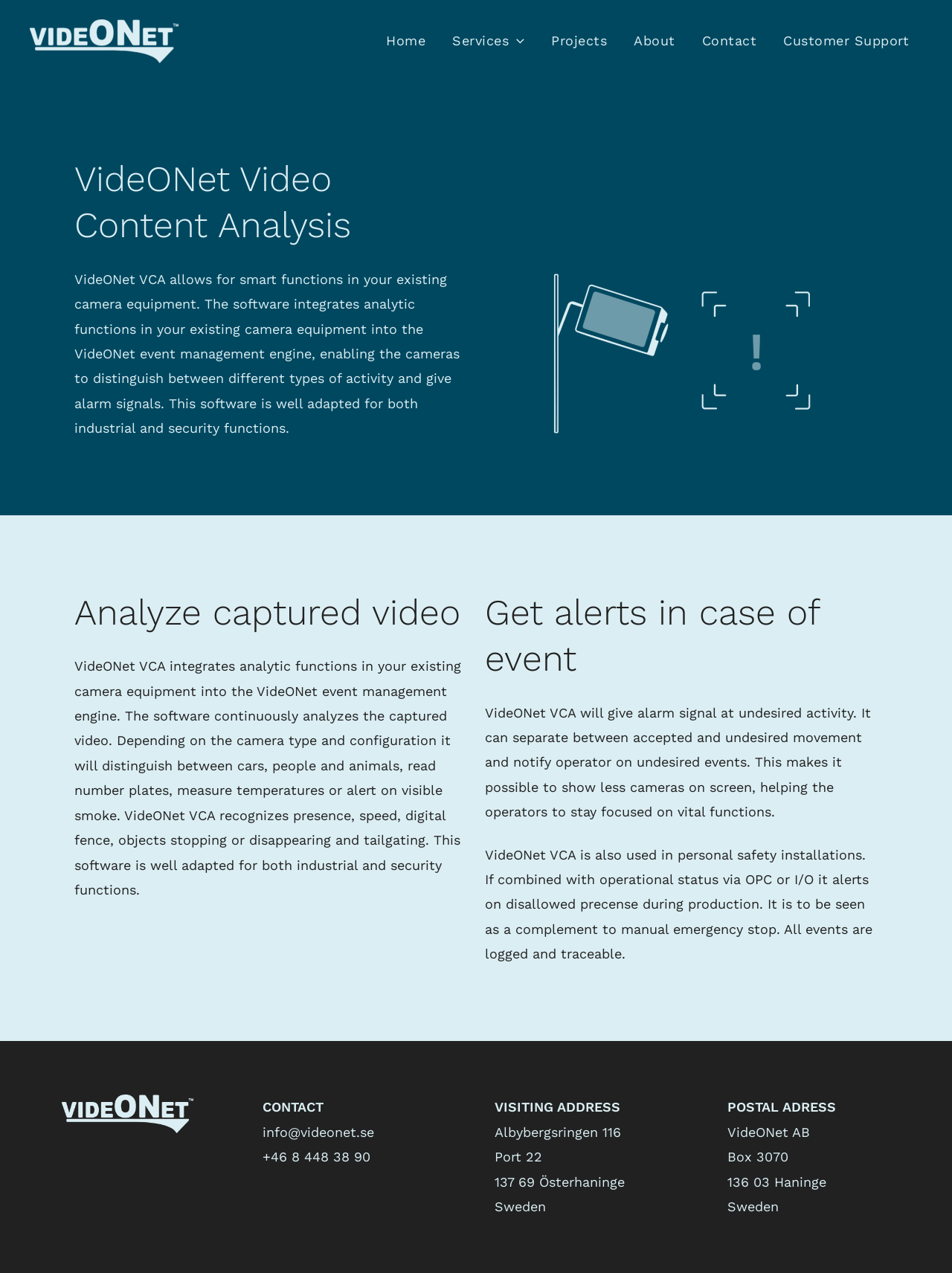Please study the image and answer the question comprehensively:
What is the purpose of VideONet VCA?

The webpage states that VideONet VCA is well adapted for both industrial and security functions, and can be used in personal safety installations to alert on disallowed presence during production.